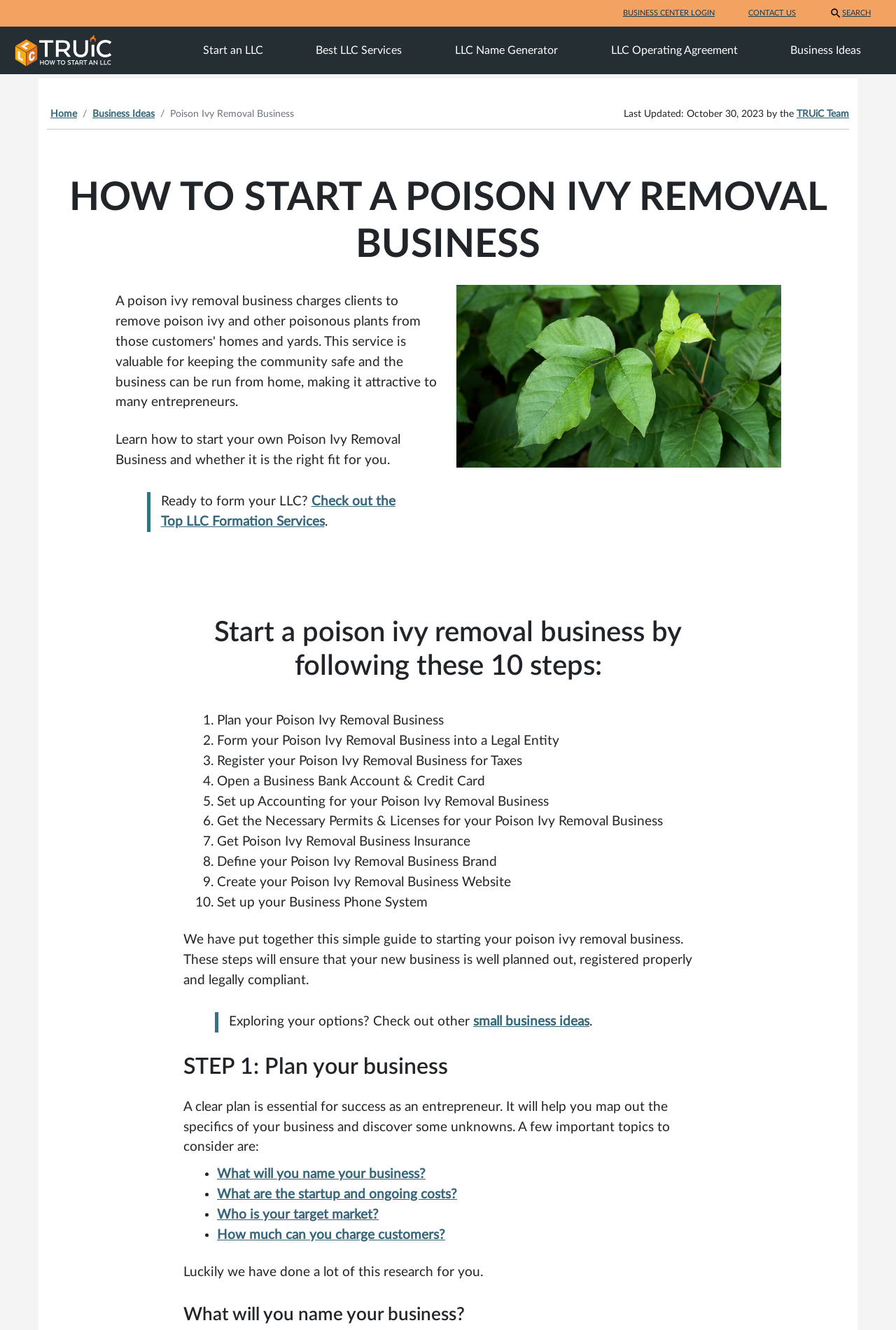Extract the main headline from the webpage and generate its text.

HOW TO START A POISON IVY REMOVAL BUSINESS